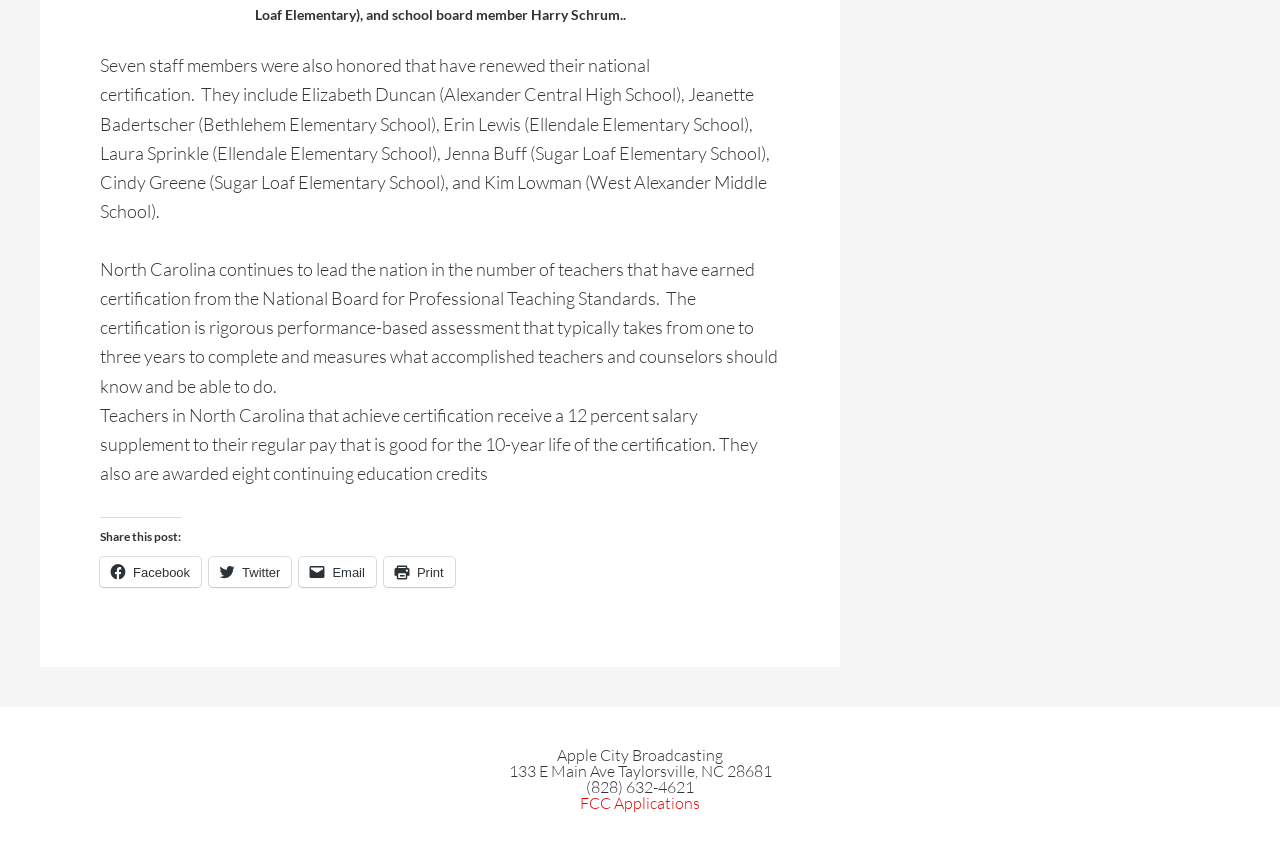What is the number of staff members honored?
Using the image as a reference, answer the question with a short word or phrase.

Seven